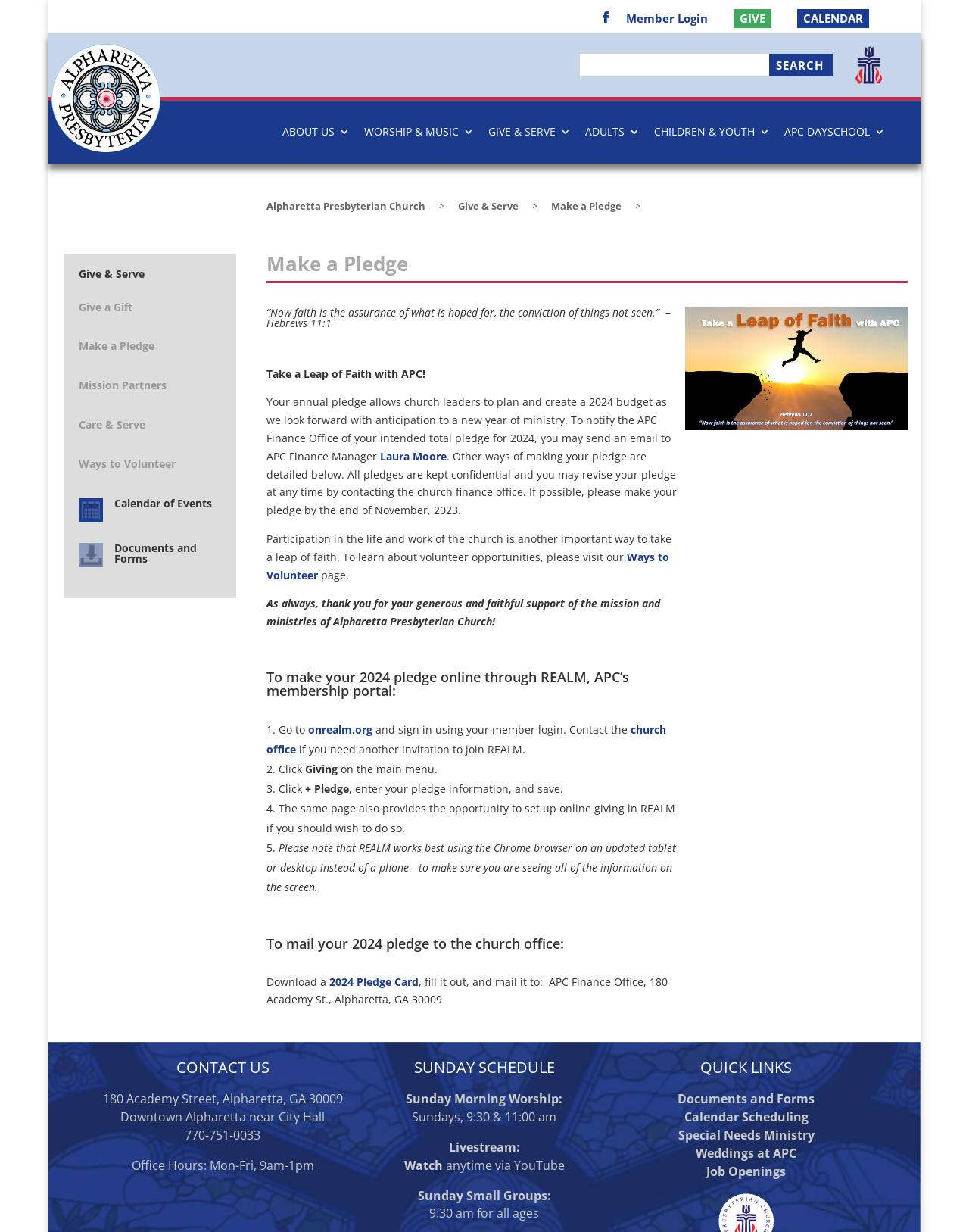Using the description: "Job Openings", identify the bounding box of the corresponding UI element in the screenshot.

[0.729, 0.944, 0.811, 0.957]